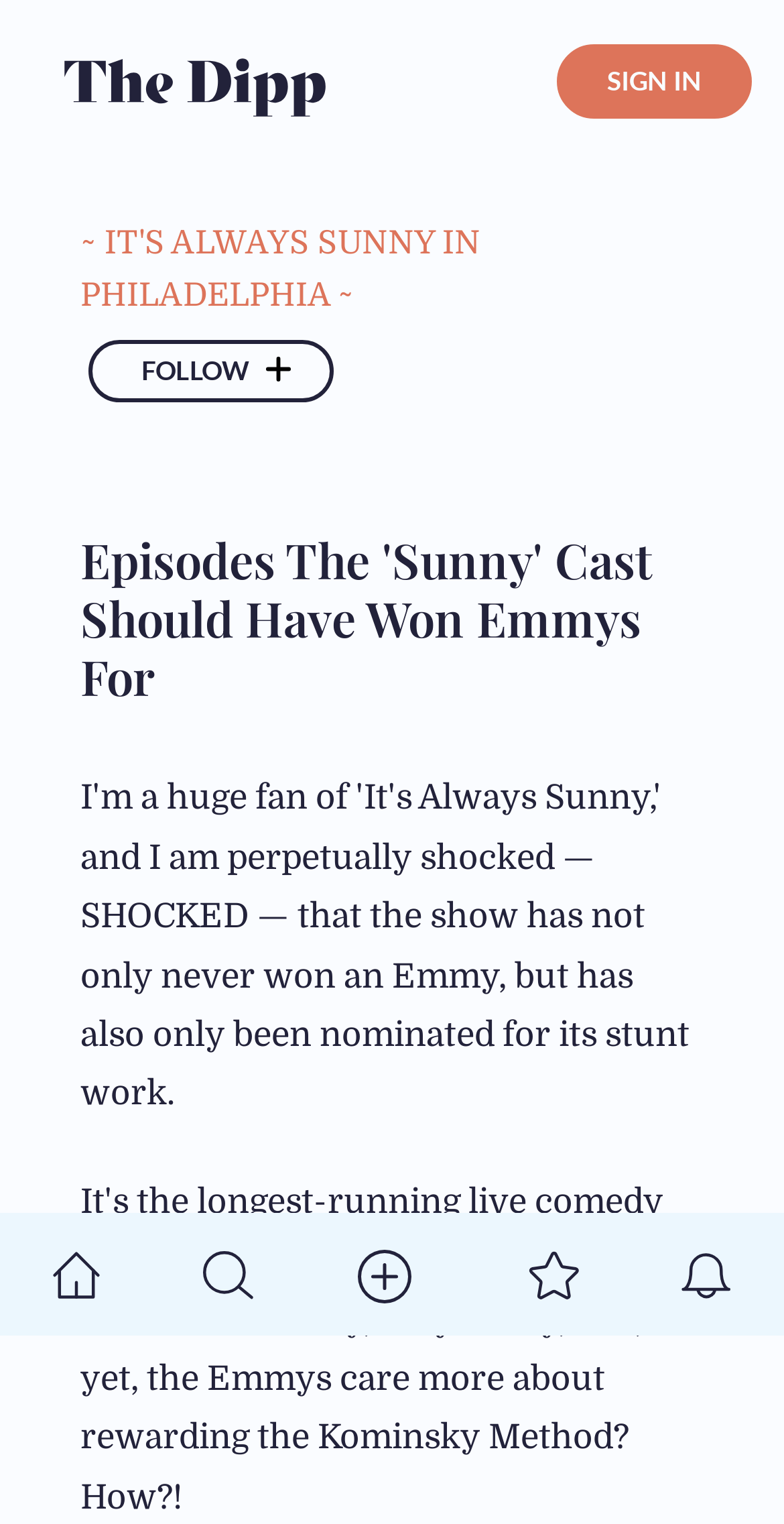Please find the bounding box coordinates of the element that needs to be clicked to perform the following instruction: "Go to the 'Home' page". The bounding box coordinates should be four float numbers between 0 and 1, represented as [left, top, right, bottom].

[0.015, 0.788, 0.179, 0.895]